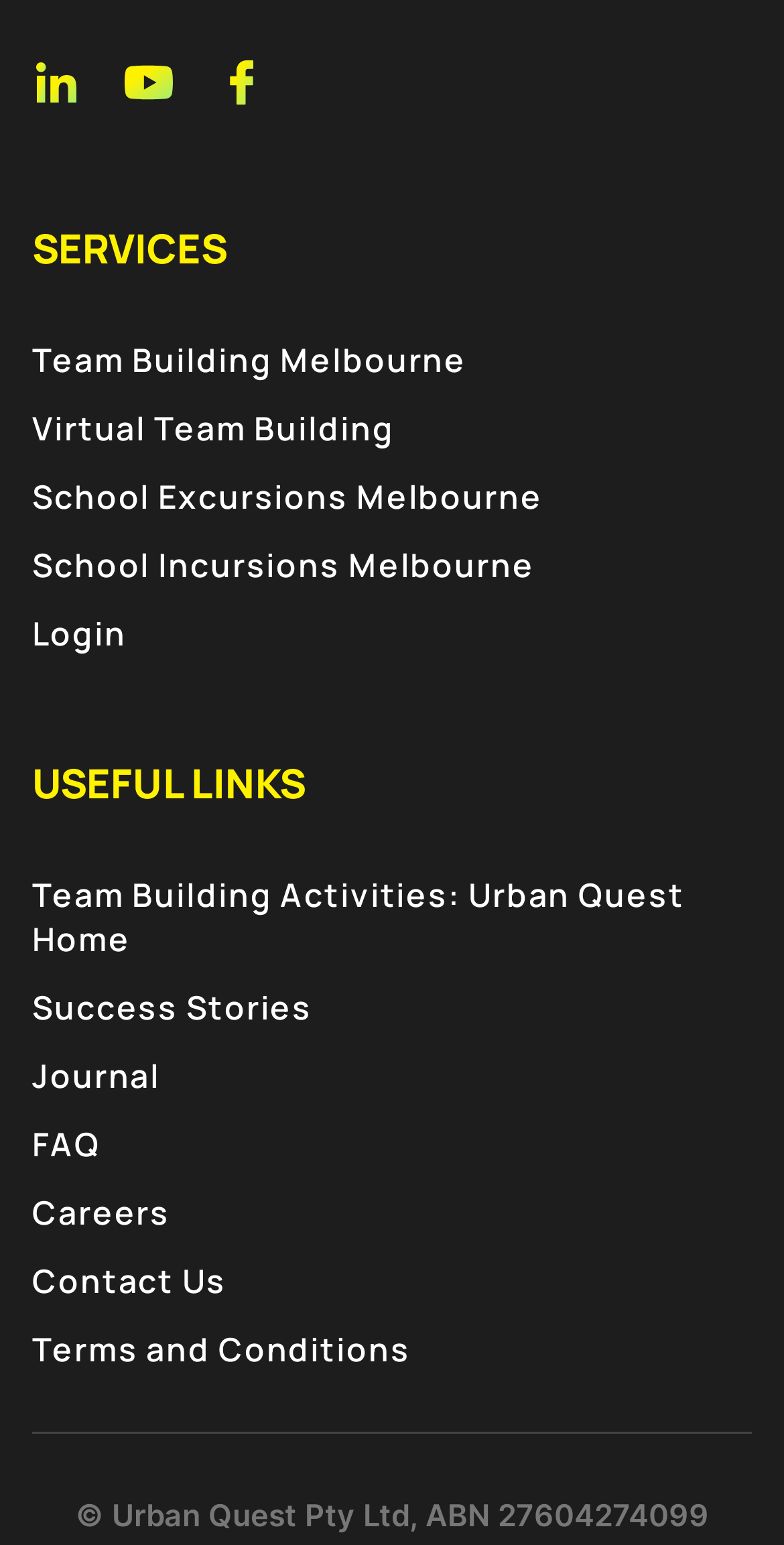Locate the bounding box coordinates of the area that needs to be clicked to fulfill the following instruction: "contact us". The coordinates should be in the format of four float numbers between 0 and 1, namely [left, top, right, bottom].

[0.041, 0.815, 0.289, 0.844]